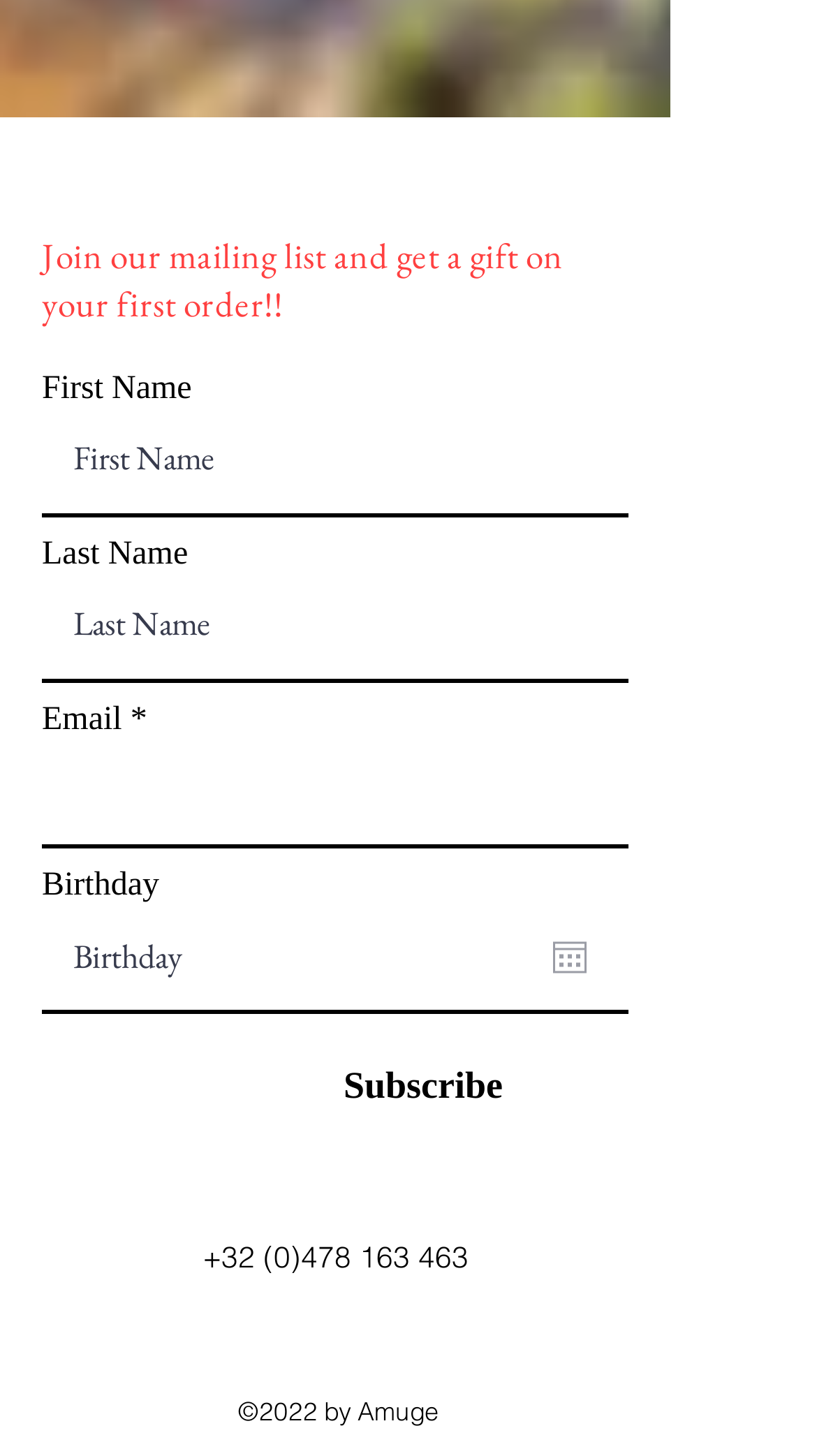Based on the image, please elaborate on the answer to the following question:
What is the purpose of the mailing list?

The heading on the webpage says 'Join our mailing list and get a gift on your first order!!', which implies that the purpose of the mailing list is to receive a gift on the first order.